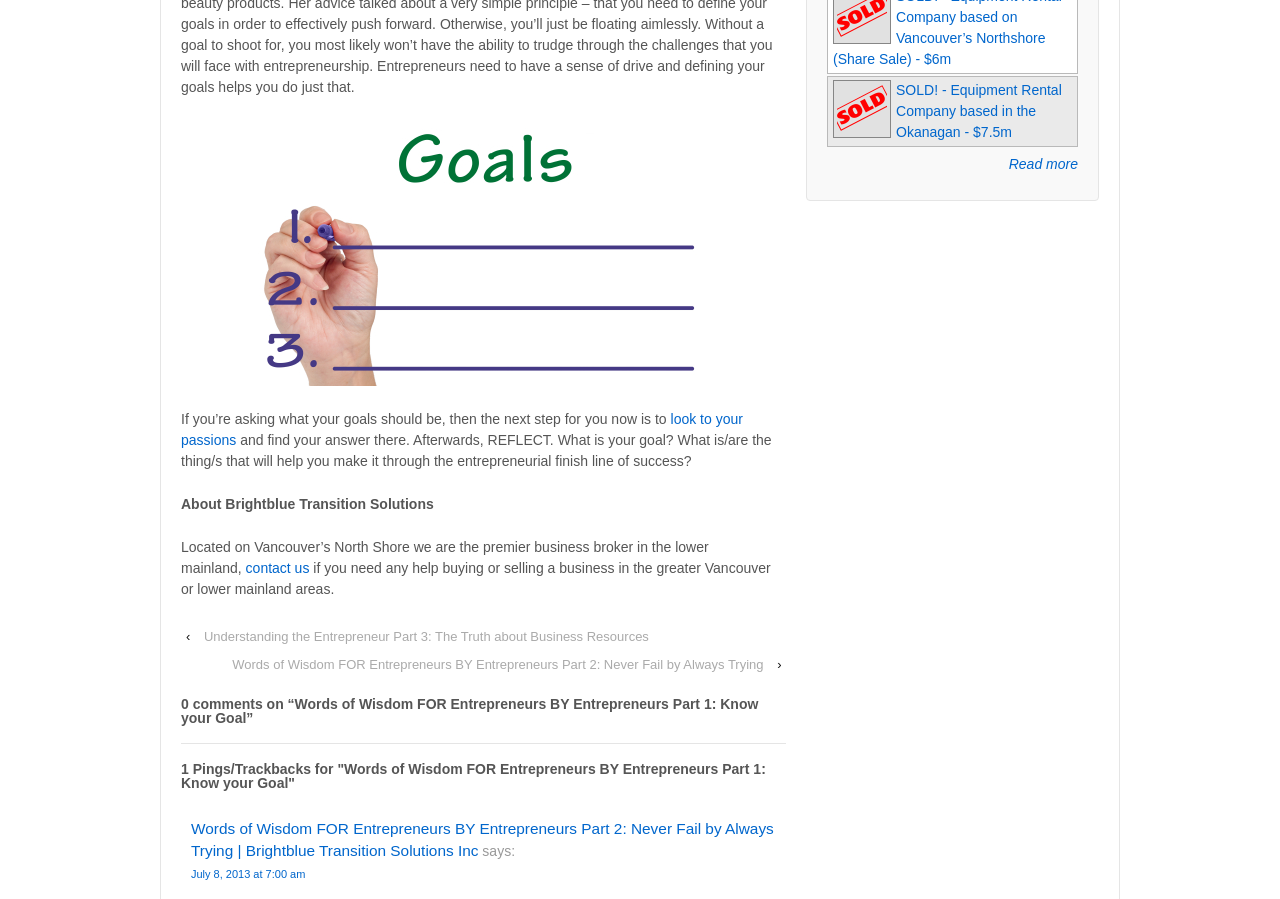Find and provide the bounding box coordinates for the UI element described here: "look to your passions". The coordinates should be given as four float numbers between 0 and 1: [left, top, right, bottom].

[0.141, 0.457, 0.58, 0.498]